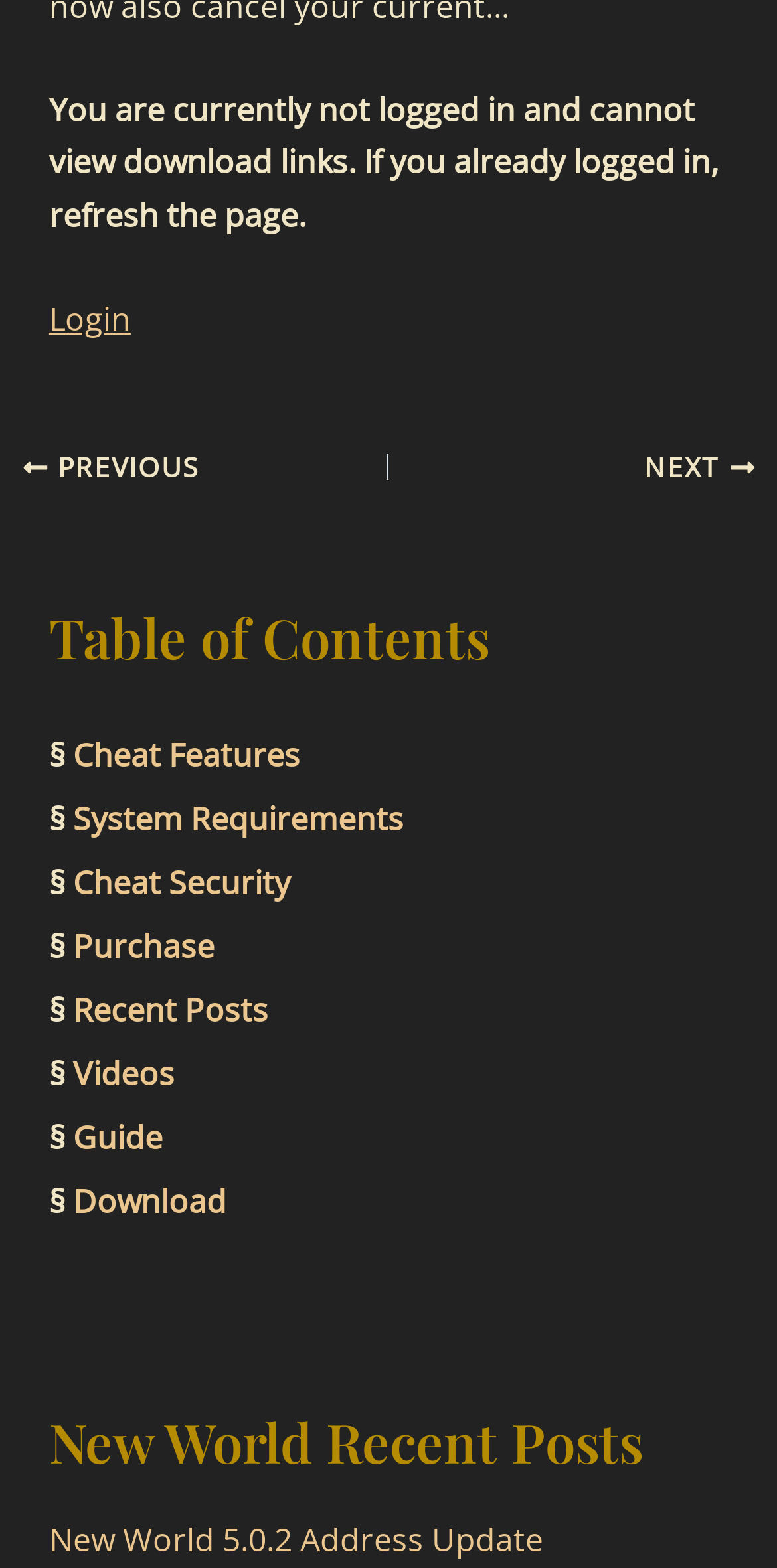Please identify the bounding box coordinates of the area that needs to be clicked to follow this instruction: "download the file".

[0.094, 0.752, 0.291, 0.779]